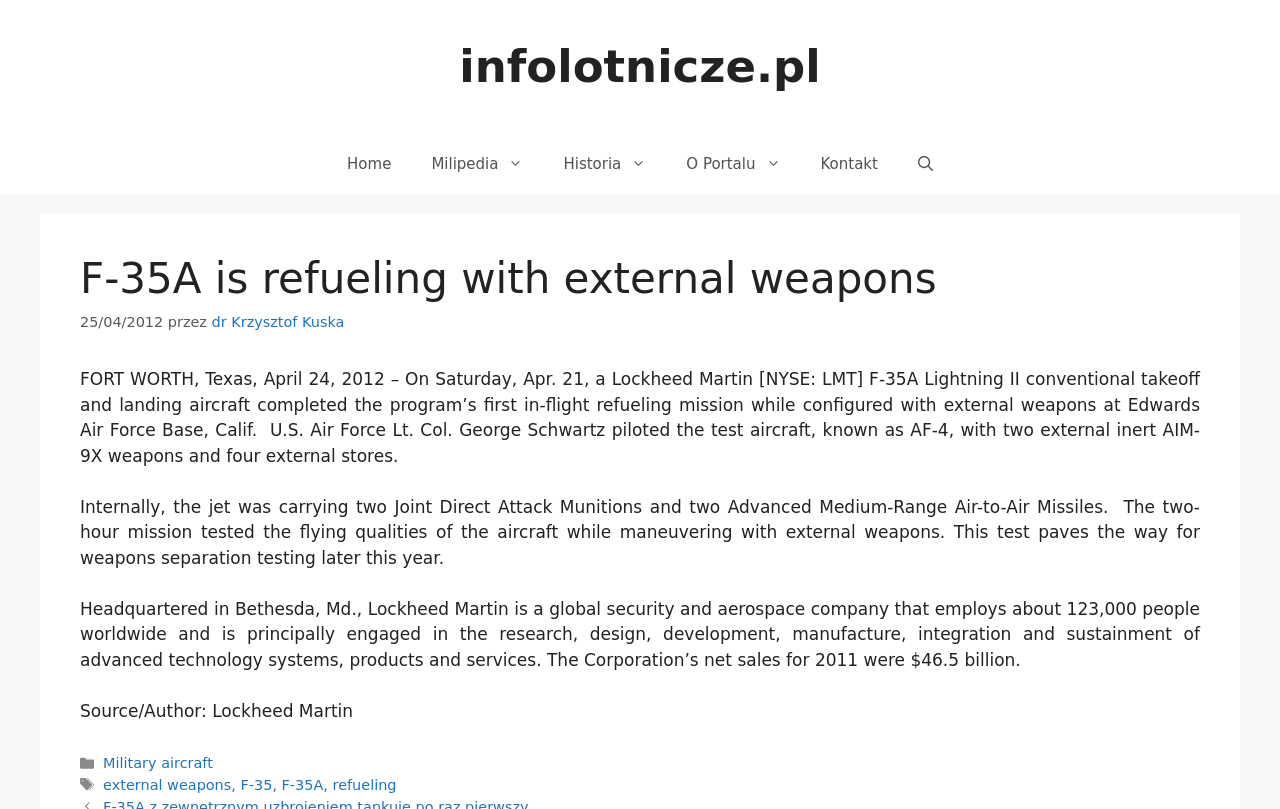What is the category of the article about the F-35A refueling mission?
From the image, provide a succinct answer in one word or a short phrase.

Military aircraft